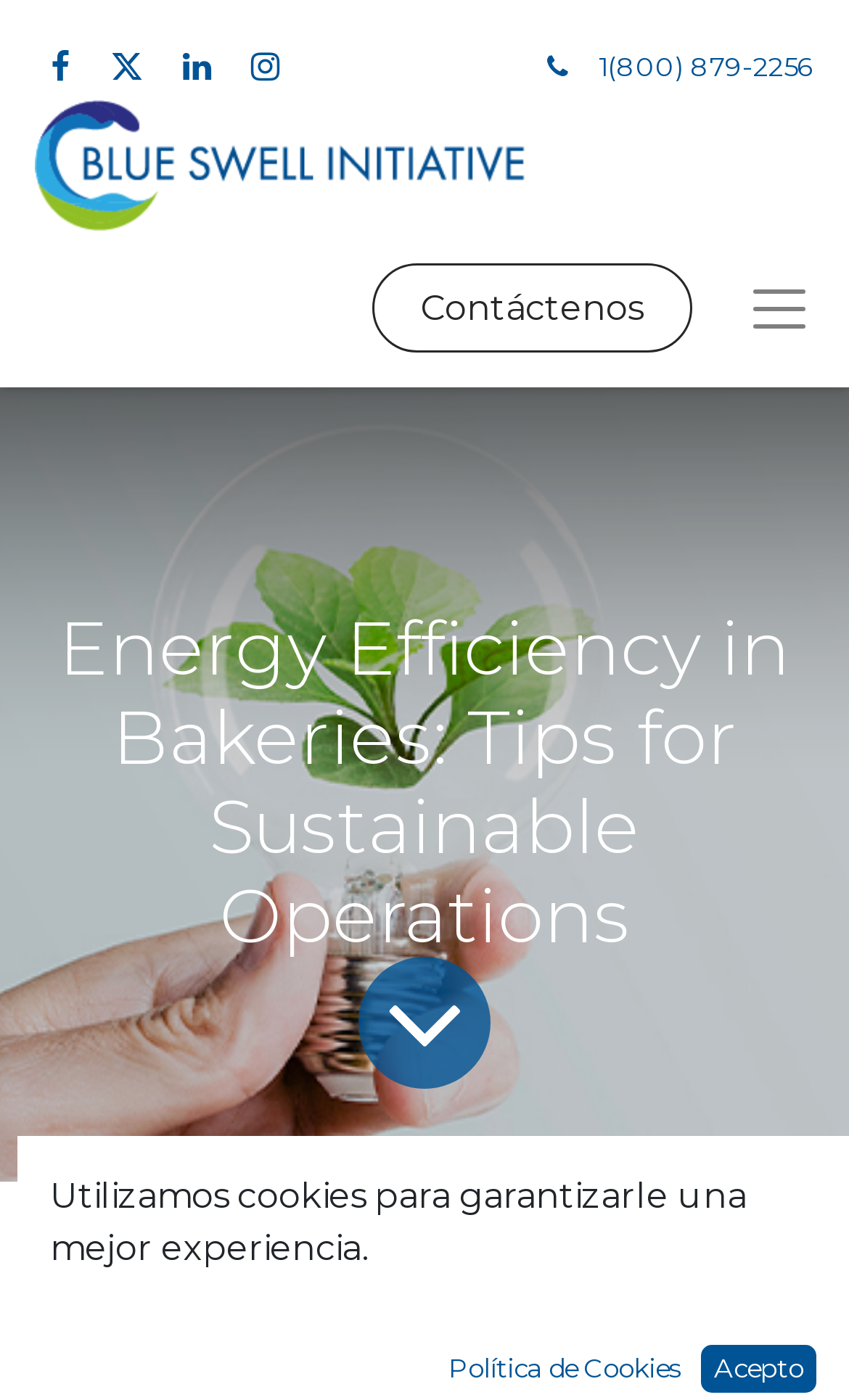Using the details in the image, give a detailed response to the question below:
What is the phone number to contact?

I found the phone number by looking at the link element with the text '1(800) 879-2256' located at the top right corner of the webpage.